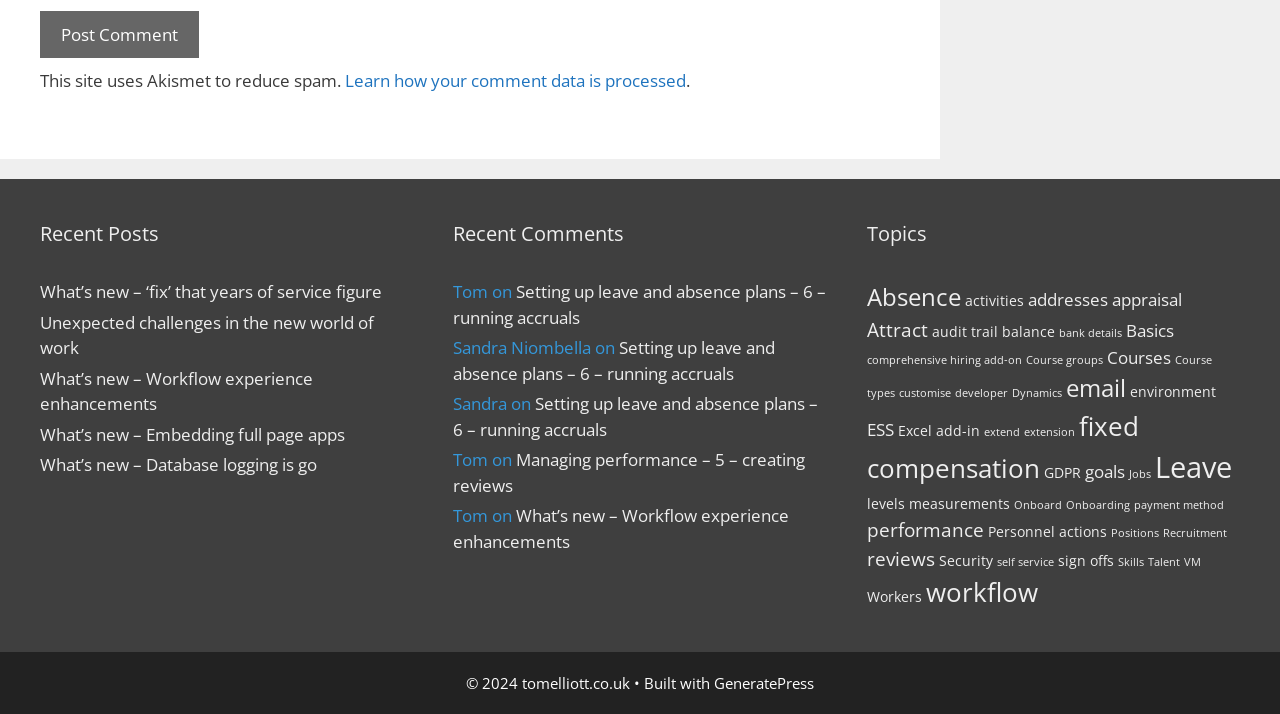What is the topic of the 'Recent Posts' section?
Please respond to the question with a detailed and informative answer.

The 'Recent Posts' section lists several links with titles such as 'What’s new – ‘fix’ that years of service figure', 'Unexpected challenges in the new world of work', and 'What’s new – Workflow experience enhancements'. These titles suggest that the topic of this section is related to work, employment, and professional development.